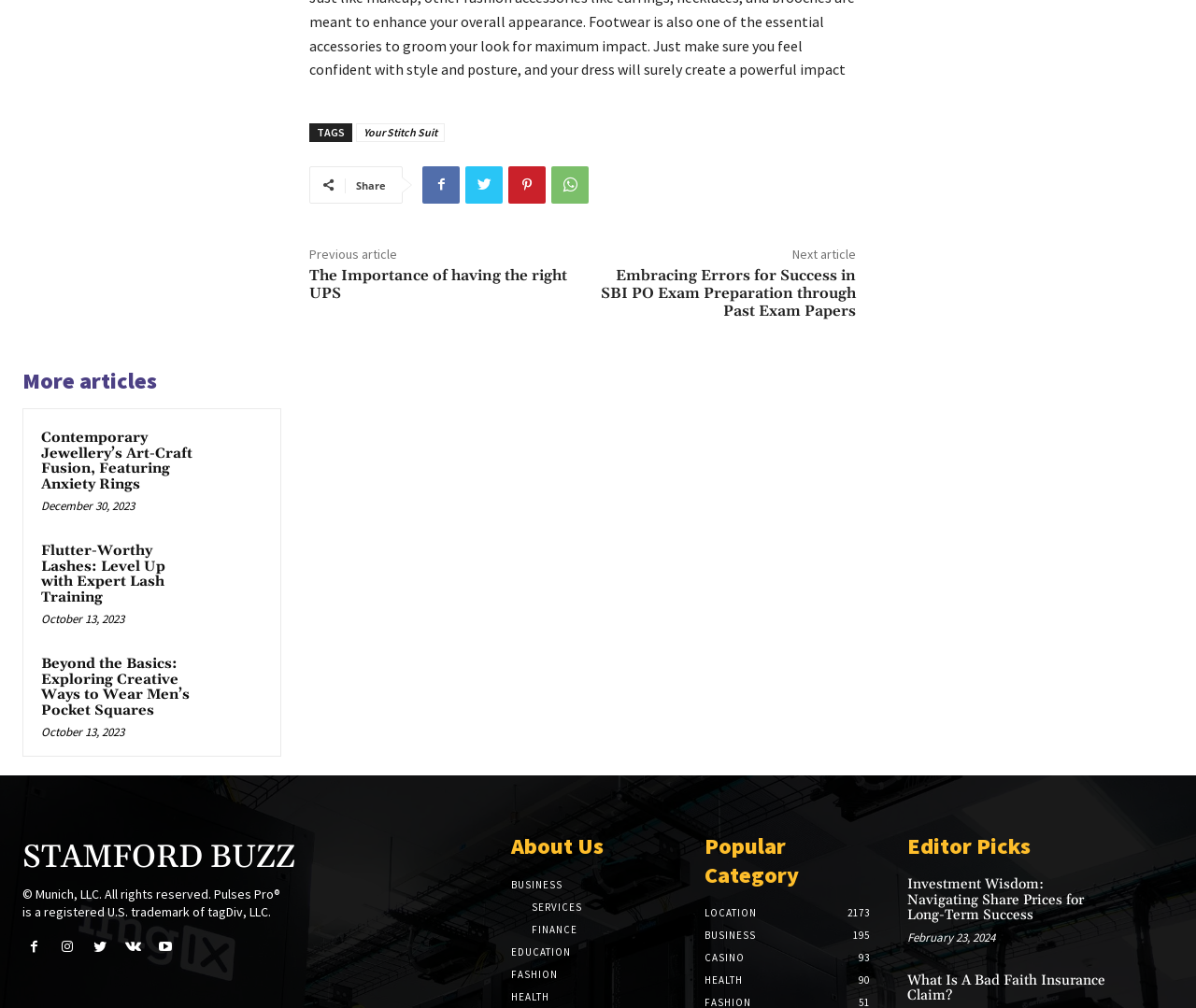Provide the bounding box coordinates of the HTML element this sentence describes: "Stamford Buzz". The bounding box coordinates consist of four float numbers between 0 and 1, i.e., [left, top, right, bottom].

[0.019, 0.834, 0.242, 0.869]